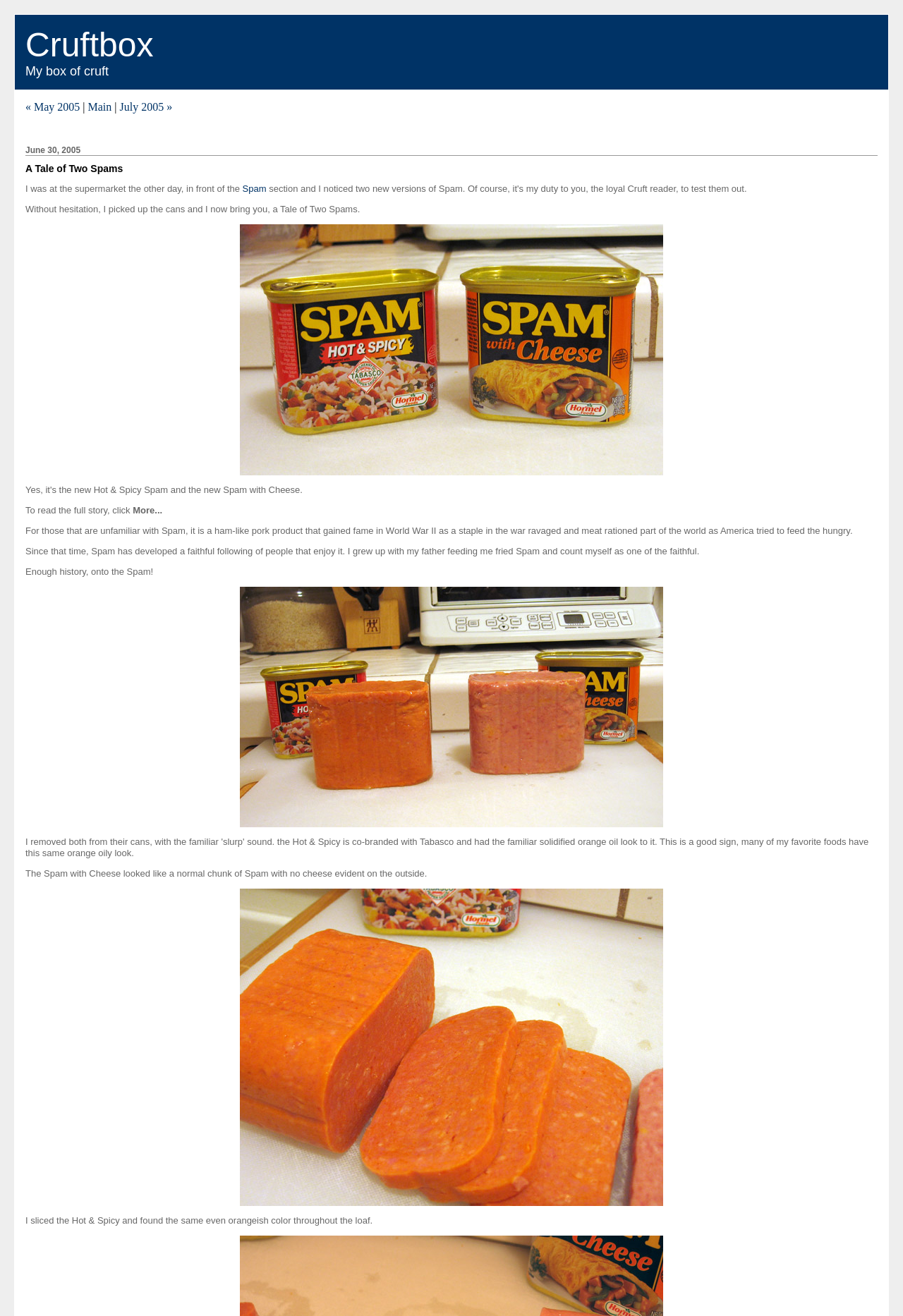What is the topic of the first article?
Provide a thorough and detailed answer to the question.

The topic of the first article can be determined by reading the static text 'A Tale of Two Spams' and the subsequent paragraphs that discuss Spam, a type of canned meat product.